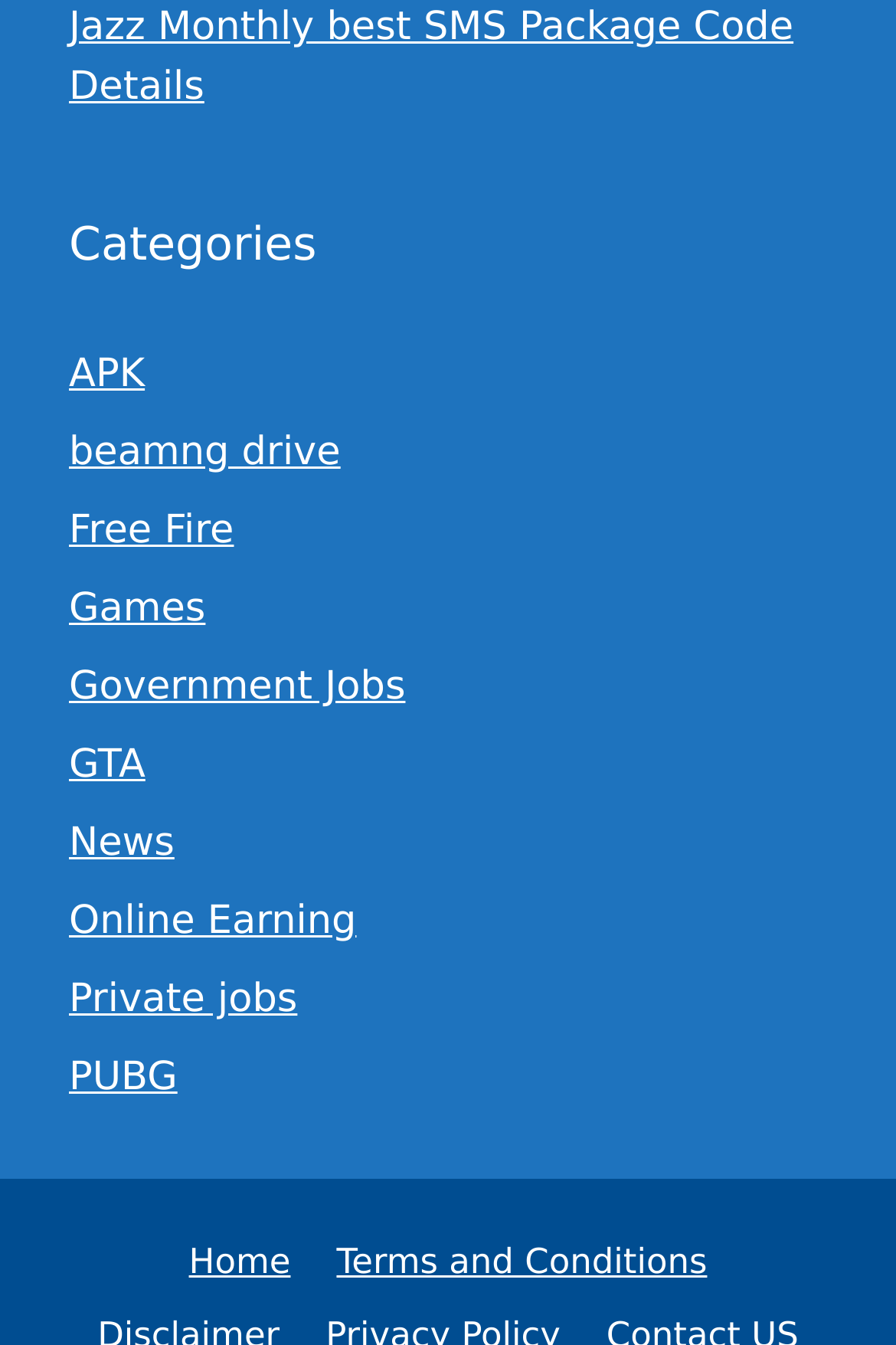Kindly determine the bounding box coordinates for the area that needs to be clicked to execute this instruction: "Read Terms and Conditions".

[0.376, 0.922, 0.789, 0.953]